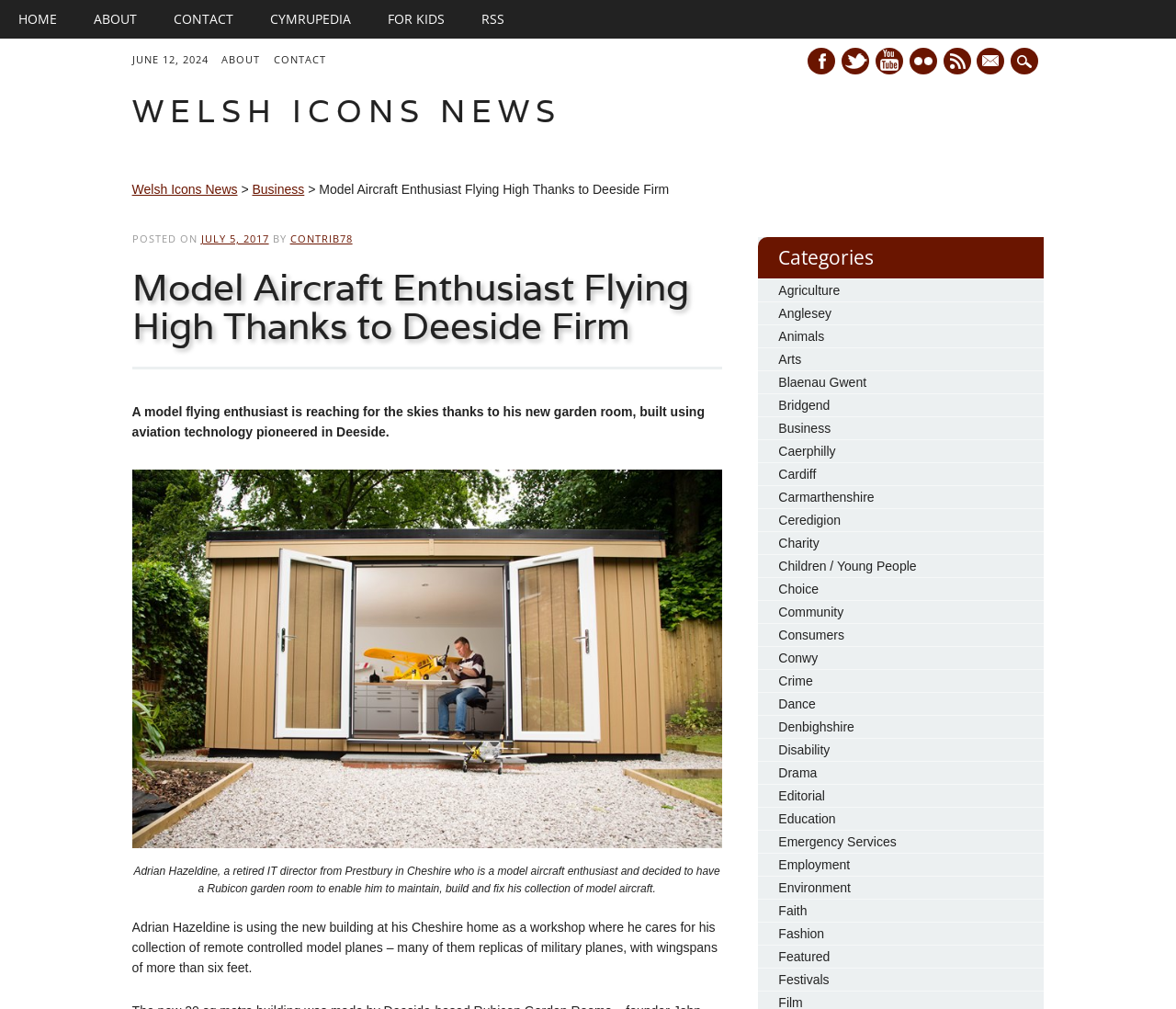What is the type of planes in the enthusiast's collection?
Please craft a detailed and exhaustive response to the question.

The enthusiast's collection includes replicas of military planes, with wingspans of more than six feet, as mentioned in the article content.